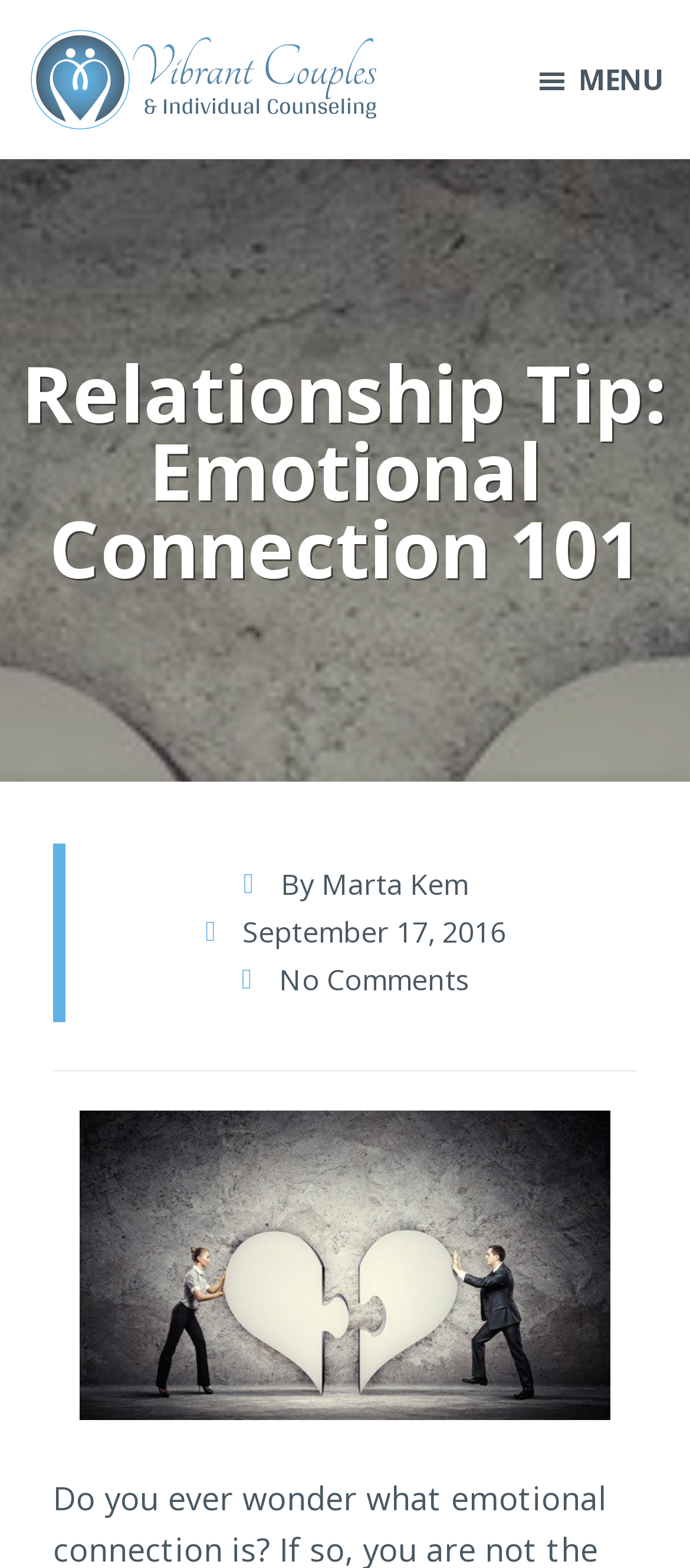What is the name of the counseling service?
Analyze the image and deliver a detailed answer to the question.

I found the name of the counseling service by looking at the top-left corner of the webpage, where it says 'Vibrant Couples & Individual Counseling' in a static text element.